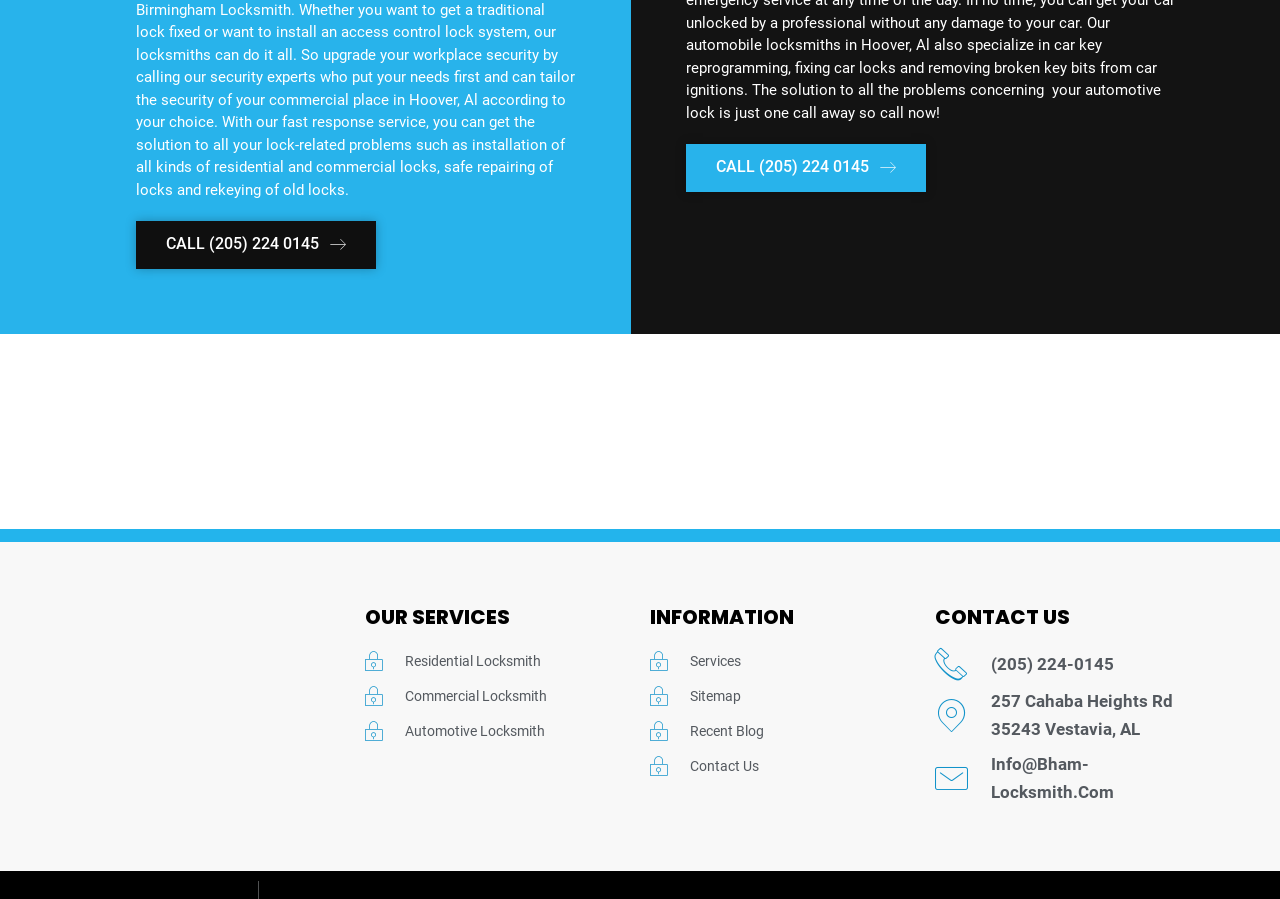Provide a brief response to the question using a single word or phrase: 
What is the phone number to call for locksmith services?

(205) 224-0145